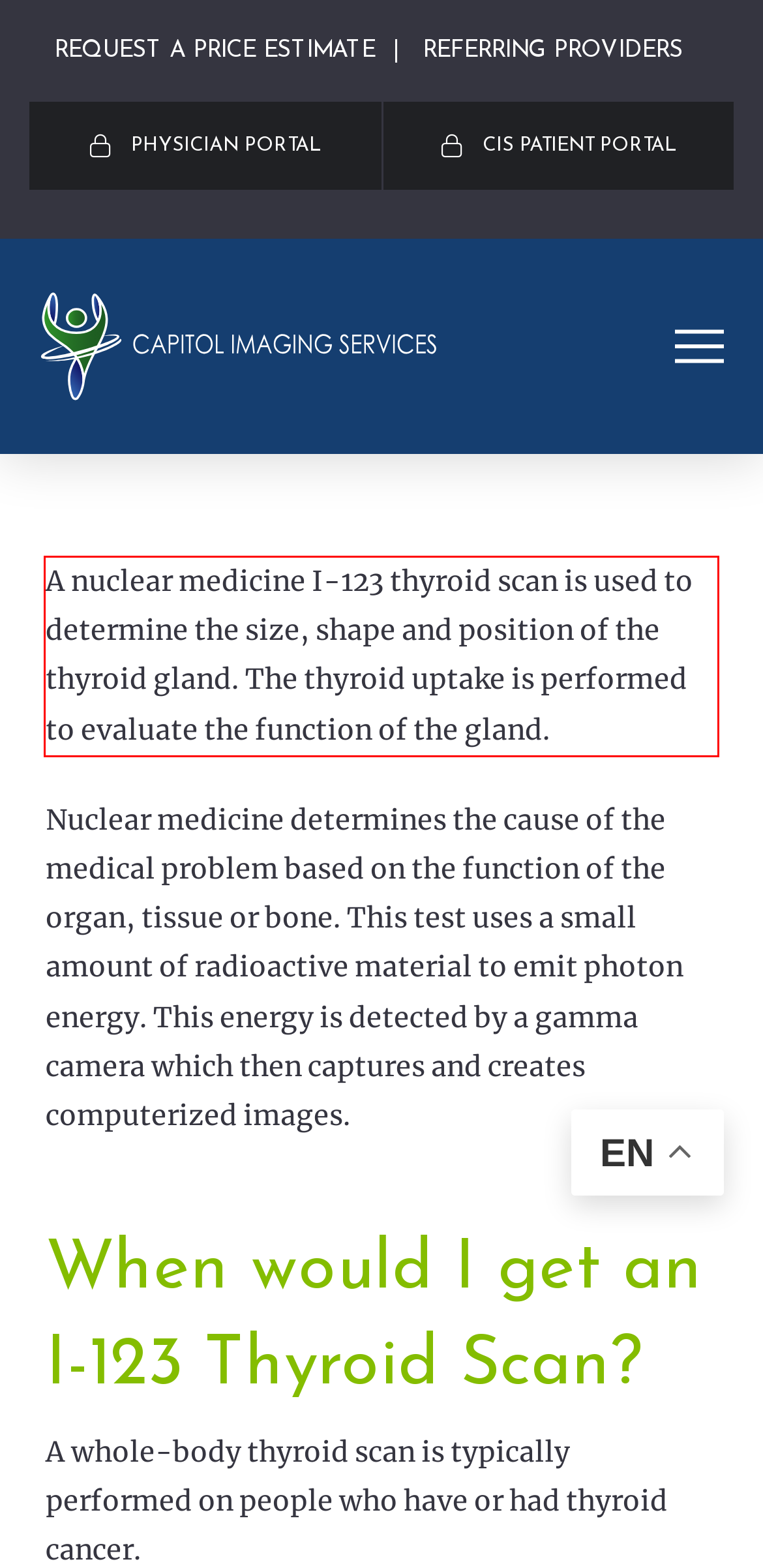Given a webpage screenshot with a red bounding box, perform OCR to read and deliver the text enclosed by the red bounding box.

A nuclear medicine I-123 thyroid scan is used to determine the size, shape and position of the thyroid gland. The thyroid uptake is performed to evaluate the function of the gland.